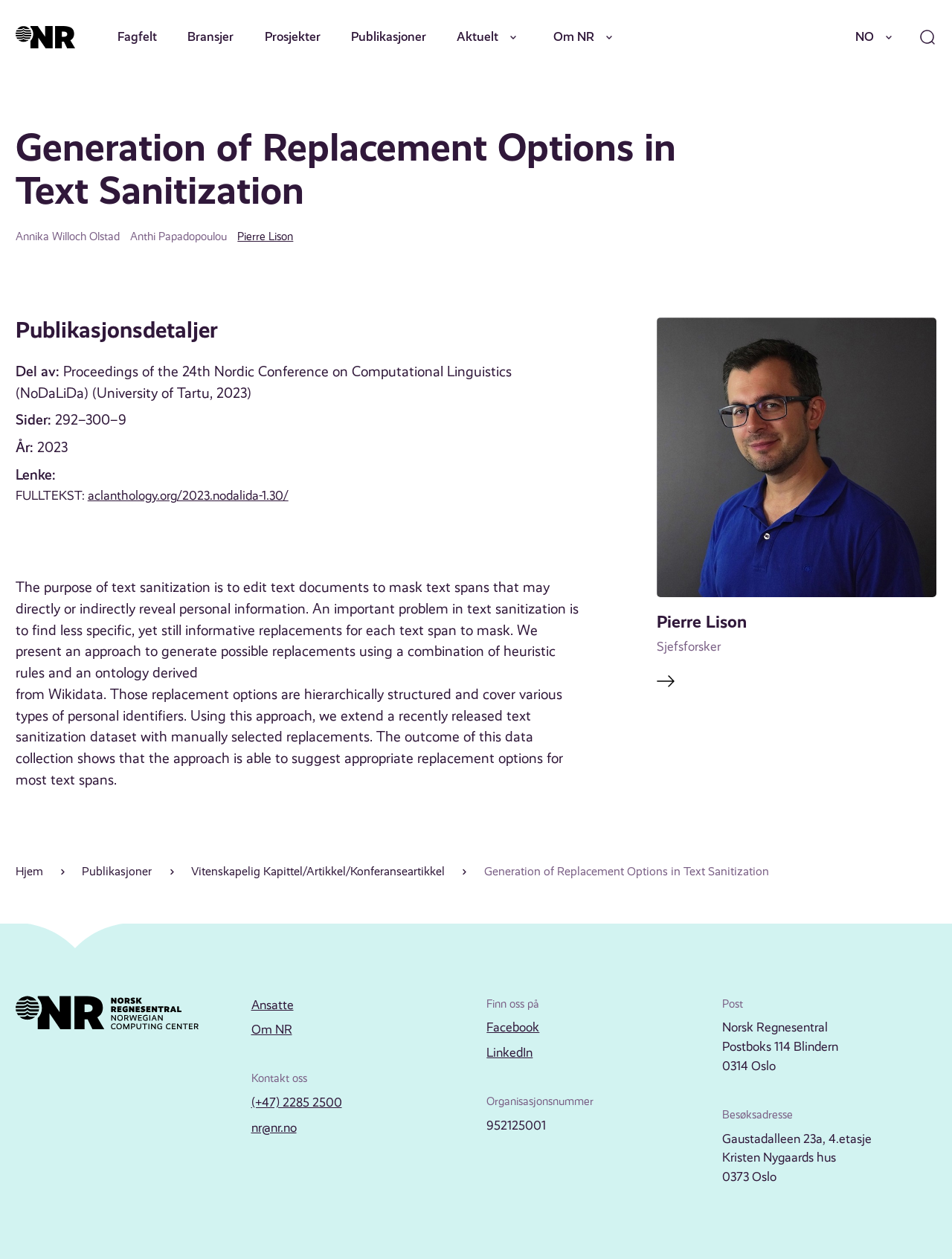Determine the bounding box coordinates of the element's region needed to click to follow the instruction: "Click on the link to the publication details". Provide these coordinates as four float numbers between 0 and 1, formatted as [left, top, right, bottom].

[0.016, 0.252, 0.614, 0.272]